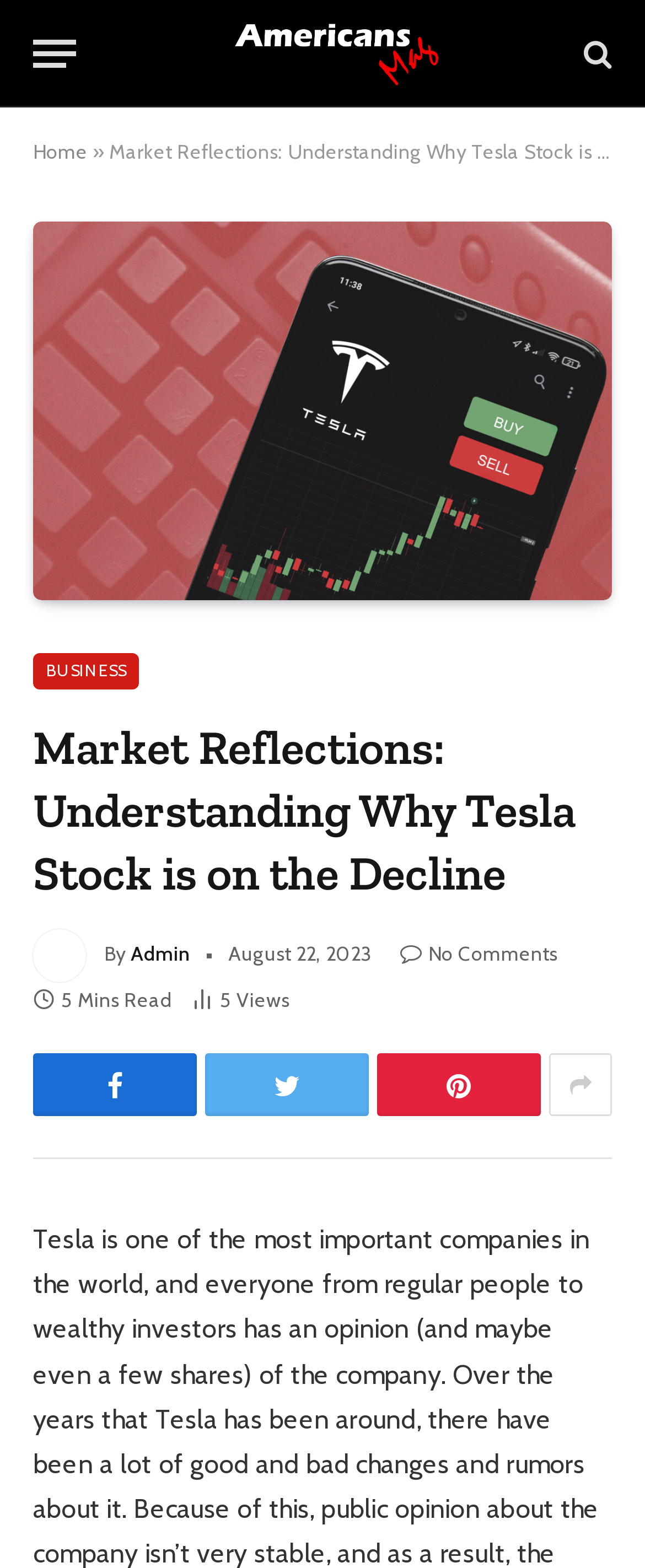What is the topic category of the article?
Using the image as a reference, answer with just one word or a short phrase.

BUSINESS